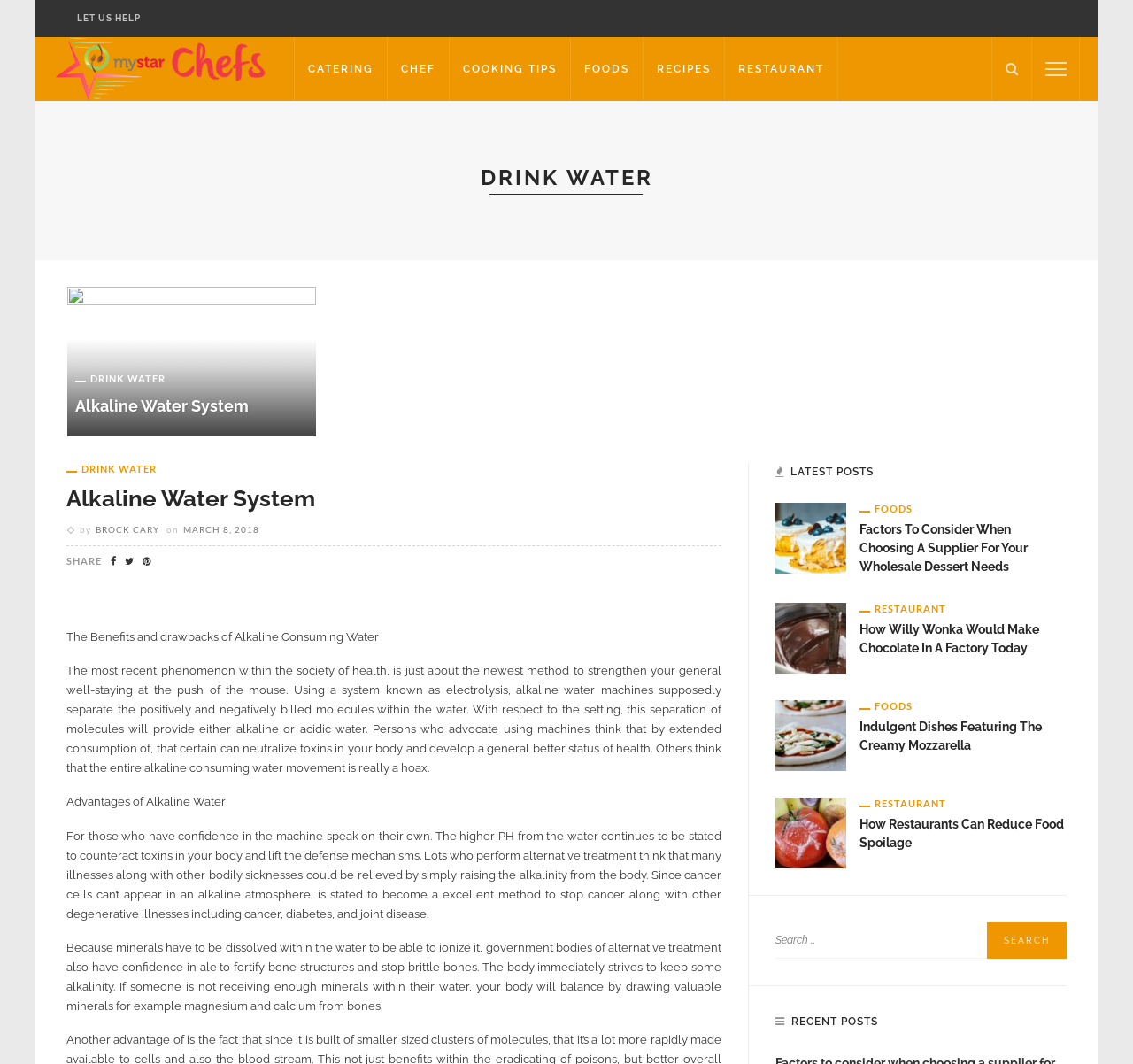Using the provided element description, identify the bounding box coordinates as (top-left x, top-left y, bottom-right x, bottom-right y). Ensure all values are between 0 and 1. Description: Foods

[0.759, 0.473, 0.805, 0.484]